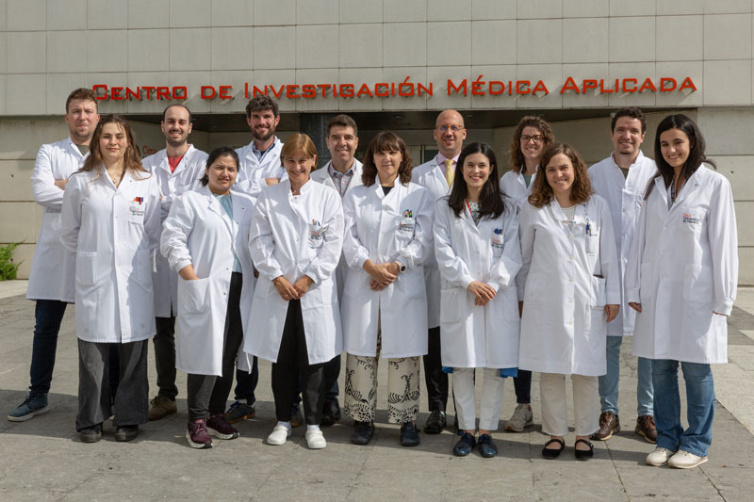Describe every detail you can see in the image.

The image showcases a dedicated team of researchers and medical professionals affiliated with the PANCCUN initiative at the University of Navarra Cancer Center. Standing in front of the "Centro de Investigación Médica Aplicada," the group is clad in white lab coats, symbolizing their commitment to clinical research focused on pancreatic cancer and cholangiocarcinoma. Among them are key figures including Dr. Silve Vicent, the principal investigator, and other prominent members of the Oncogenes and Effector Targets group (OnTARGET), who collaborate on innovative studies to identify molecular targets and develop therapeutic strategies. Their work encompasses a multifaceted approach involving functional genomics, mouse genetics, and advanced cancer samples, aimed at enhancing treatment understanding and efficacy.